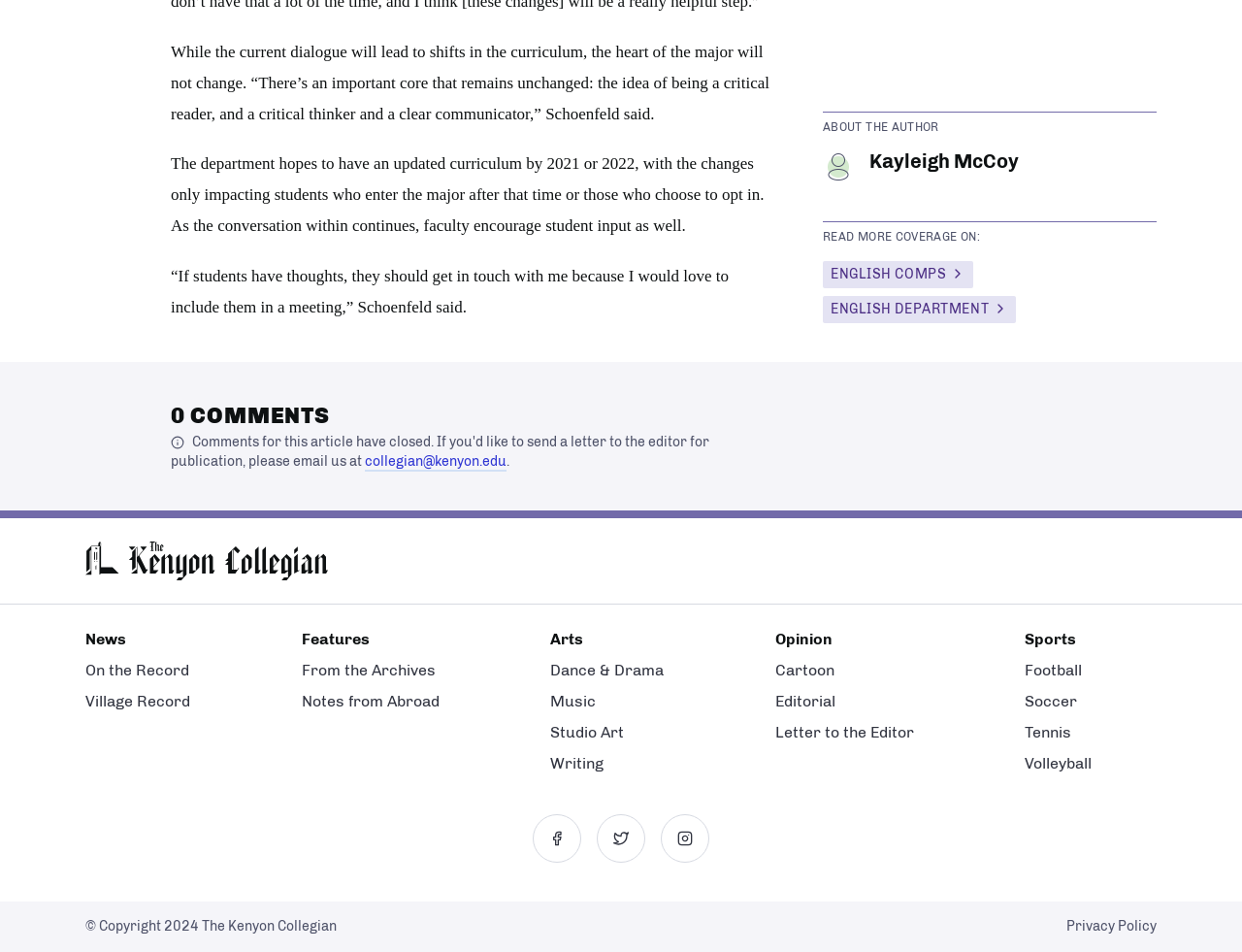Specify the bounding box coordinates of the region I need to click to perform the following instruction: "Check the sports section". The coordinates must be four float numbers in the range of 0 to 1, i.e., [left, top, right, bottom].

[0.825, 0.662, 0.867, 0.681]